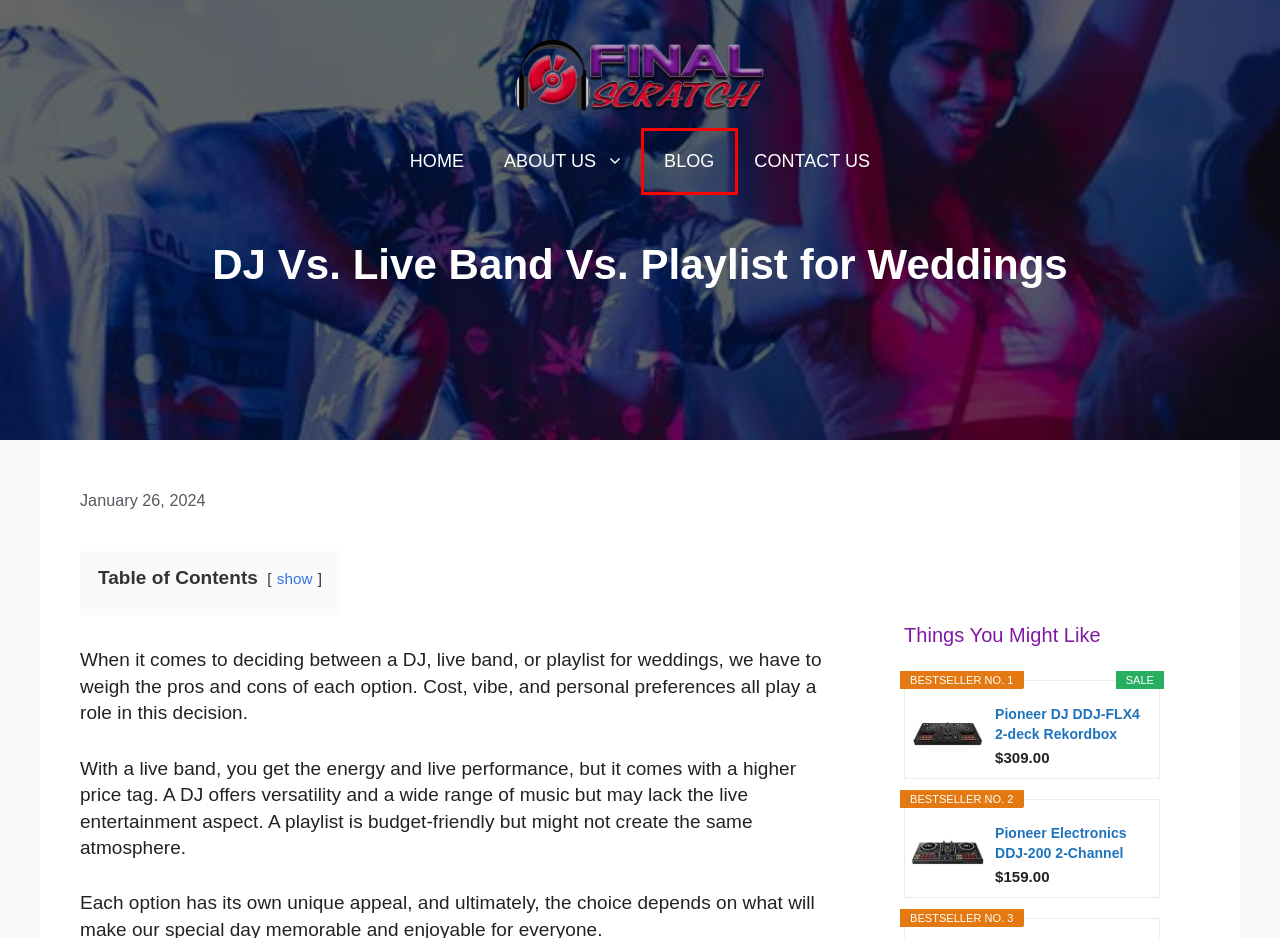Analyze the webpage screenshot with a red bounding box highlighting a UI element. Select the description that best matches the new webpage after clicking the highlighted element. Here are the options:
A. Final Scratch | Learn the Art of the DJ
B. Unique DJ Setups - Final Scratch
C. Blog - Final Scratch
D. Amazon.com
E. About Us - Final Scratch
F. General Archives - Final Scratch
G. Contact Us - Final Scratch
H. Unique DJ Gifts - Final Scratch

C